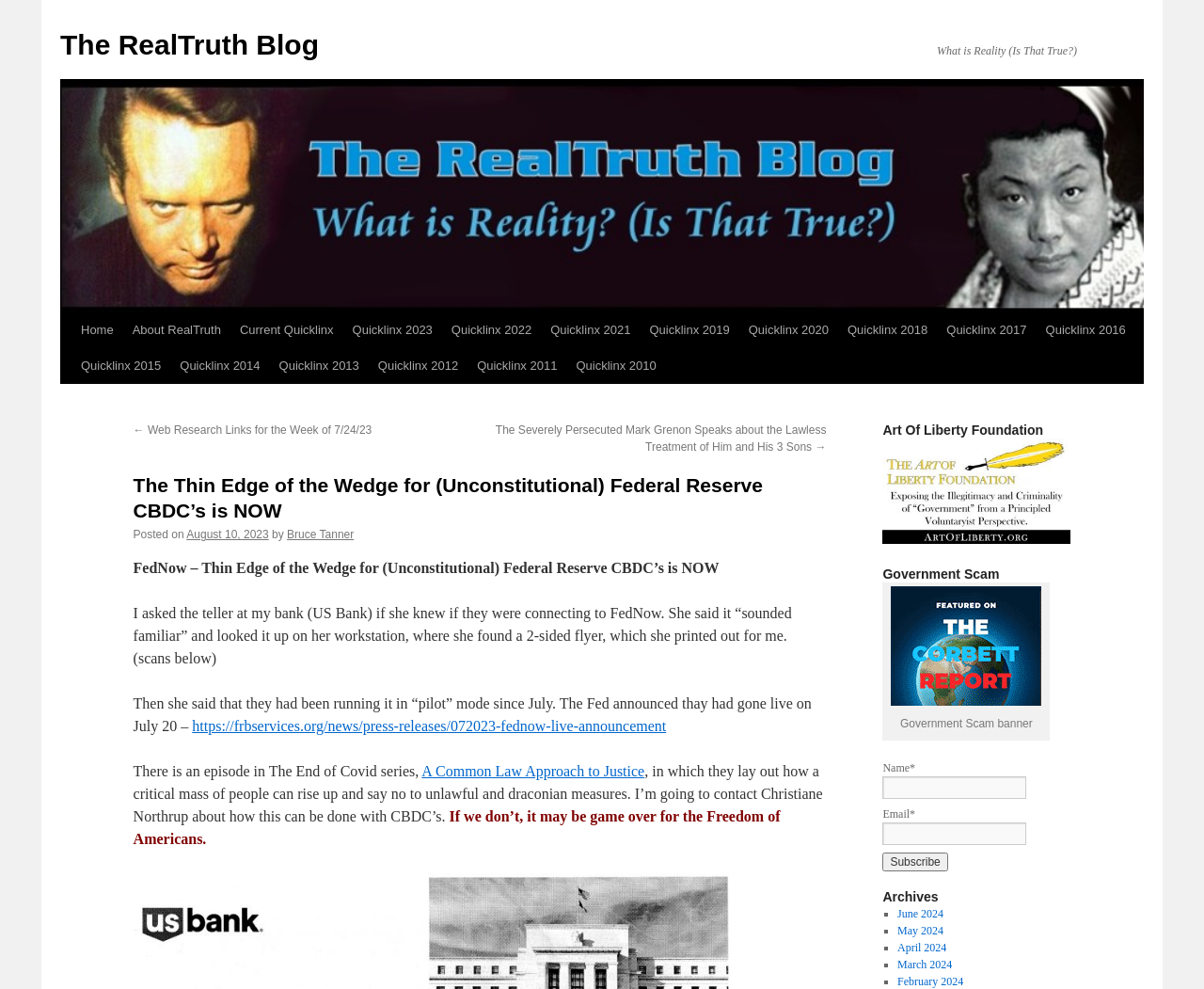Provide a thorough description of this webpage.

The webpage is a blog post titled "The Thin Edge of the Wedge for (Unconstitutional) Federal Reserve CBDC’s is NOW" on "The RealTruth Blog". At the top, there is a navigation menu with links to "Home", "About RealTruth", and several "Quicklinx" archives from 2010 to 2023.

Below the navigation menu, there is a heading "The Thin Edge of the Wedge for (Unconstitutional) Federal Reserve CBDC’s is NOW" followed by a post date "August 10, 2023" and the author's name "Bruce Tanner". The main content of the post discusses FedNow, a service provided by the Federal Reserve, and its implications on Americans' freedom.

The post includes several links to external sources, including a press release from the Federal Reserve and an episode from "The End of Covid" series. There are also several paragraphs of text discussing the potential consequences of FedNow and the importance of taking action against it.

On the right side of the page, there are several sections, including "Art Of Liberty Foundation" with a link and an image, "Government Scam" with a link and an image, a subscription form with fields for name and email, and an "Archives" section with links to past months from June 2024 to February 2024.

Overall, the webpage appears to be a blog post discussing a specific topic related to finance and government, with several links to external sources and a call to action for readers.